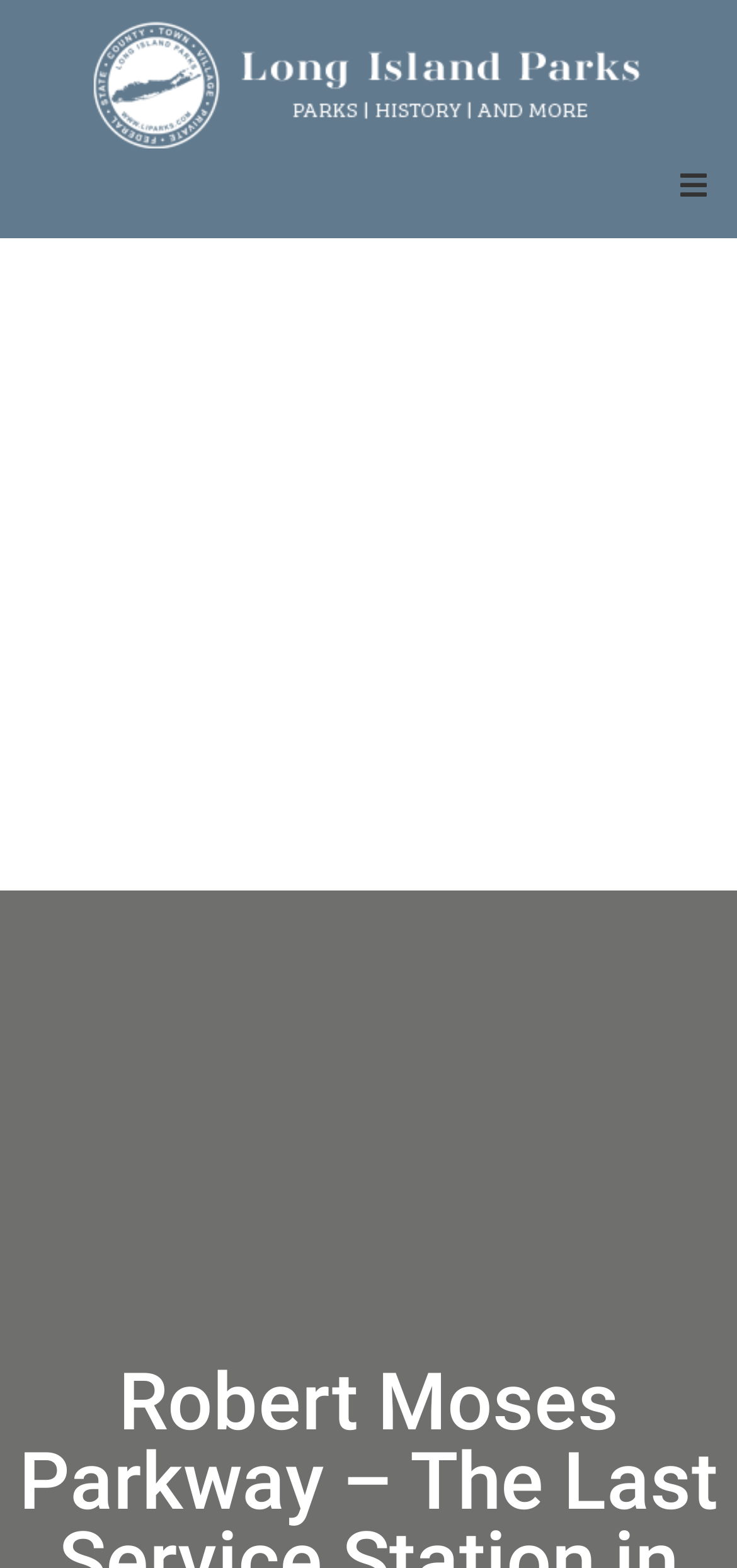Given the description of a UI element: "parent_node: Comment name="comment"", identify the bounding box coordinates of the matching element in the webpage screenshot.

None